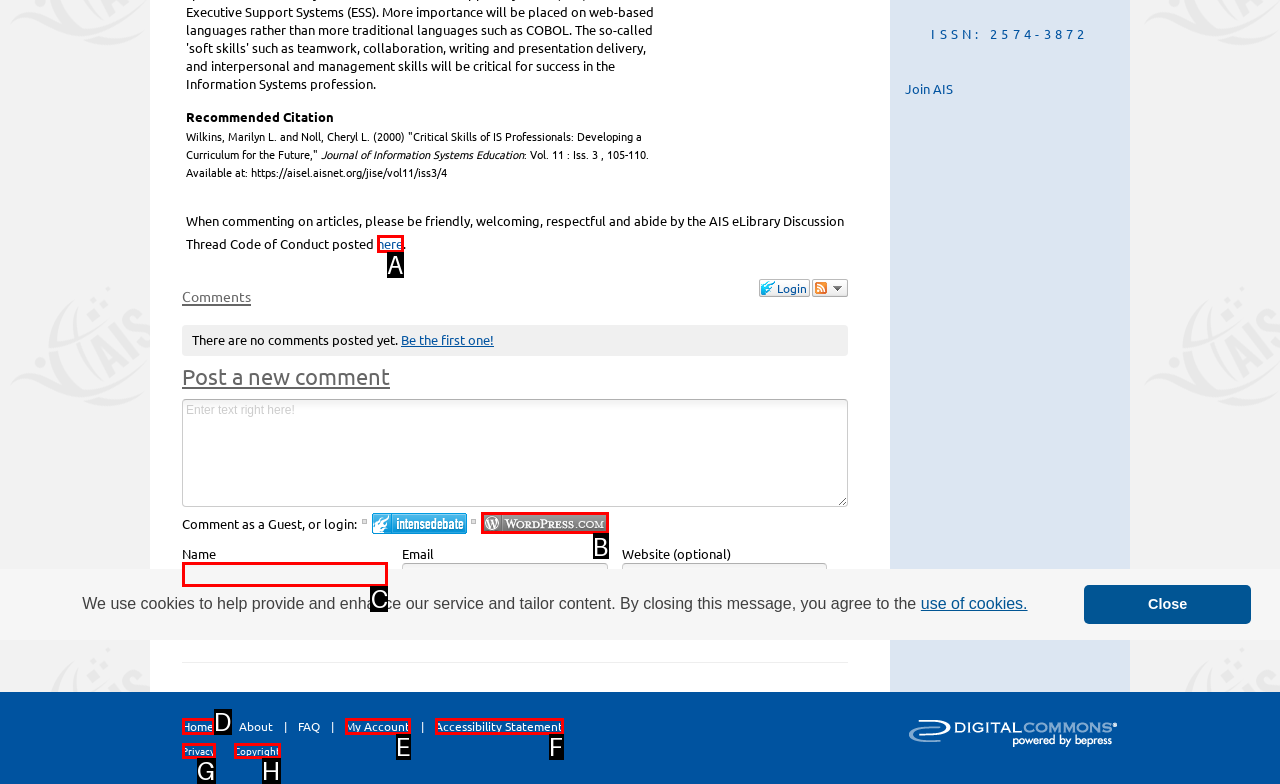Determine which option fits the element description: here
Answer with the option’s letter directly.

A